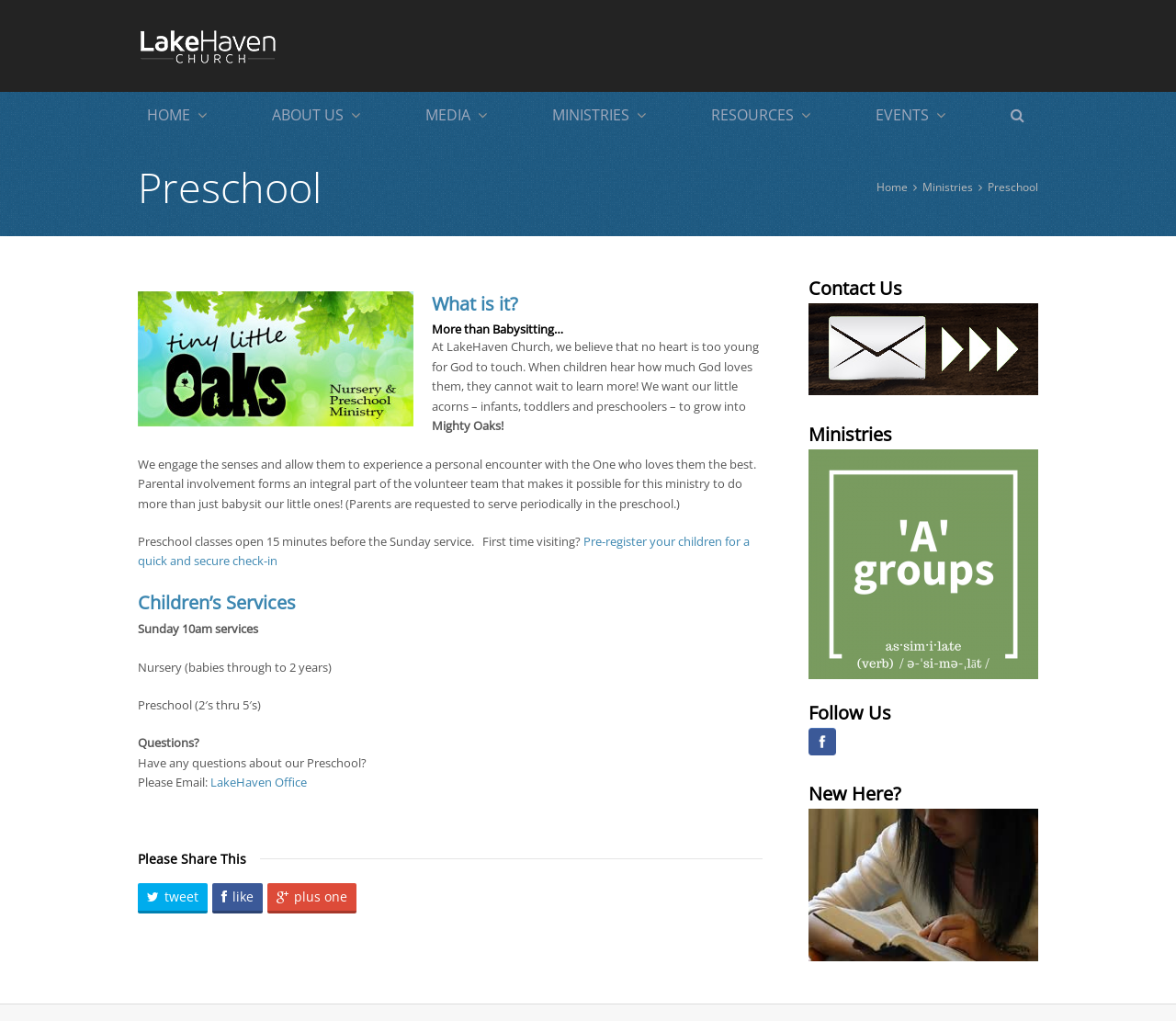Respond to the question below with a concise word or phrase:
What time do preschool classes open on Sundays?

15 minutes before the Sunday service